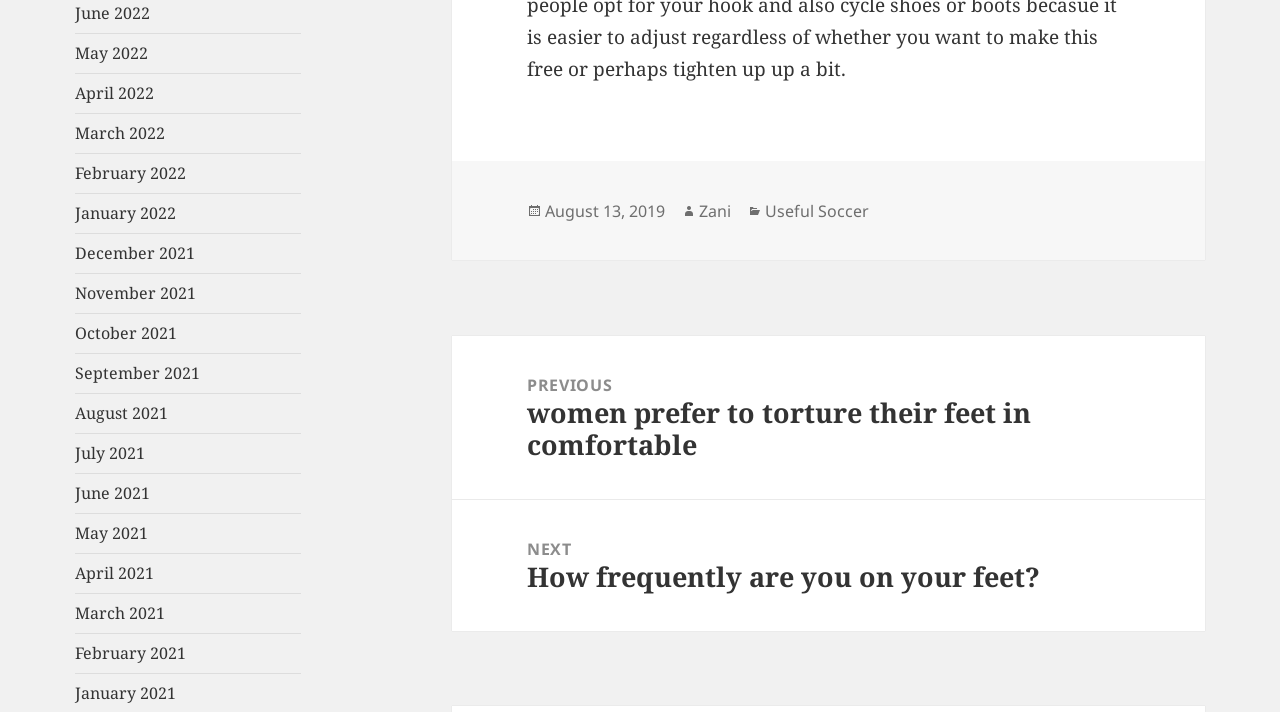What is the date of the post?
Please give a detailed and thorough answer to the question, covering all relevant points.

In the footer section of the webpage, I found a link labeled 'Posted on' followed by the date 'August 13, 2019', which suggests that the post was published on this date.